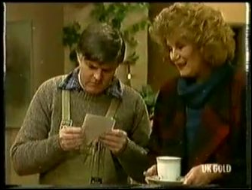Explain the image in detail, mentioning the main subjects and background elements.

In this scene from the classic Australian soap opera "Neighbours," we see two characters engaging in a lighthearted moment. The male character, dressed casually in a knitted sweater and overalls, is focused on examining a photograph or document, possibly filled with nostalgia or humor. Beside him, a cheerful female character, sporting voluminous curly hair and a warm sweater, is smiling warmly, seemingly intrigued by what he is looking at. She holds a cup and a saucer, suggesting a cozy atmosphere perhaps in a café or a home setting. The backdrop features lush greenery, adding to the welcoming feel of the scene. This image captures a typical moment of connection and storytelling that is emblematic of the show's themes.